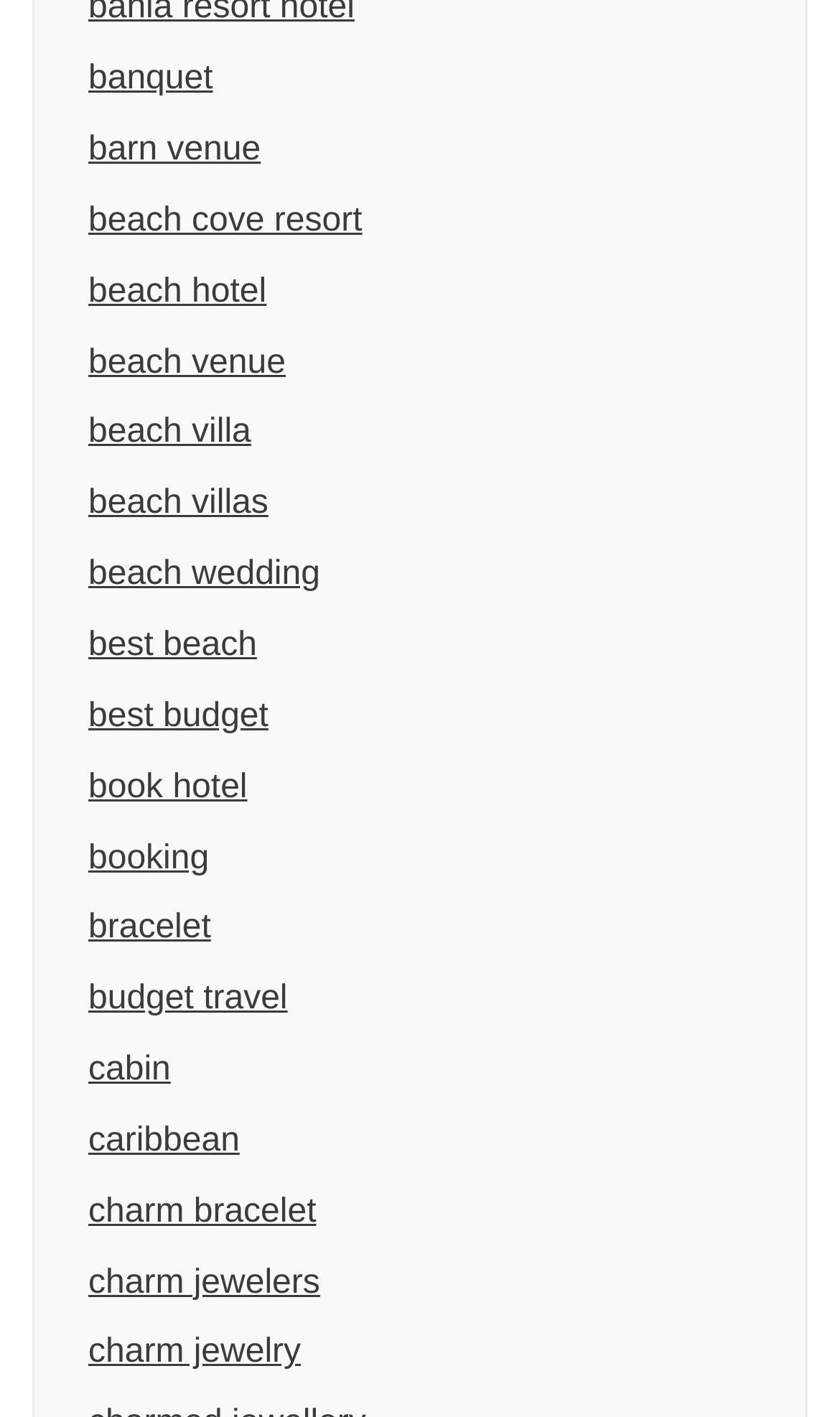Reply to the question with a single word or phrase:
Are there any links related to jewelry?

Yes